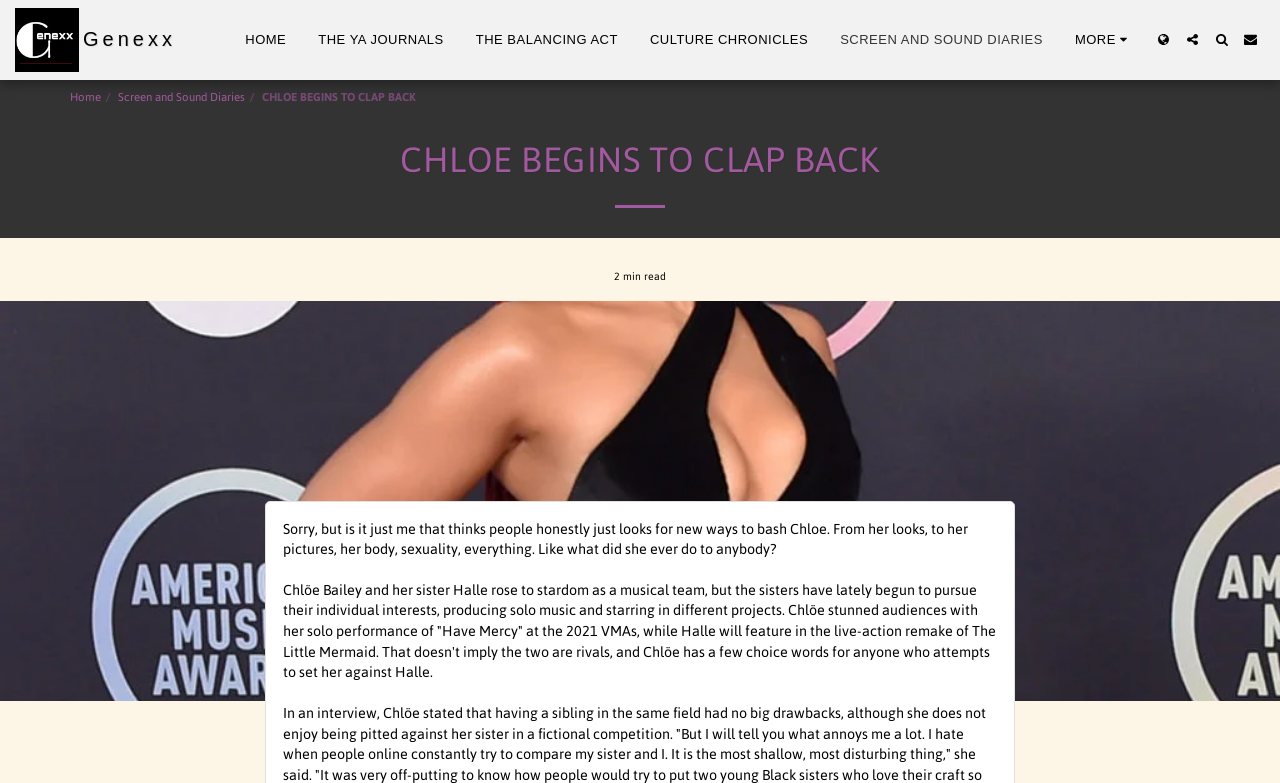What is the topic of the article?
Answer briefly with a single word or phrase based on the image.

Chlöe Bailey's response to criticism